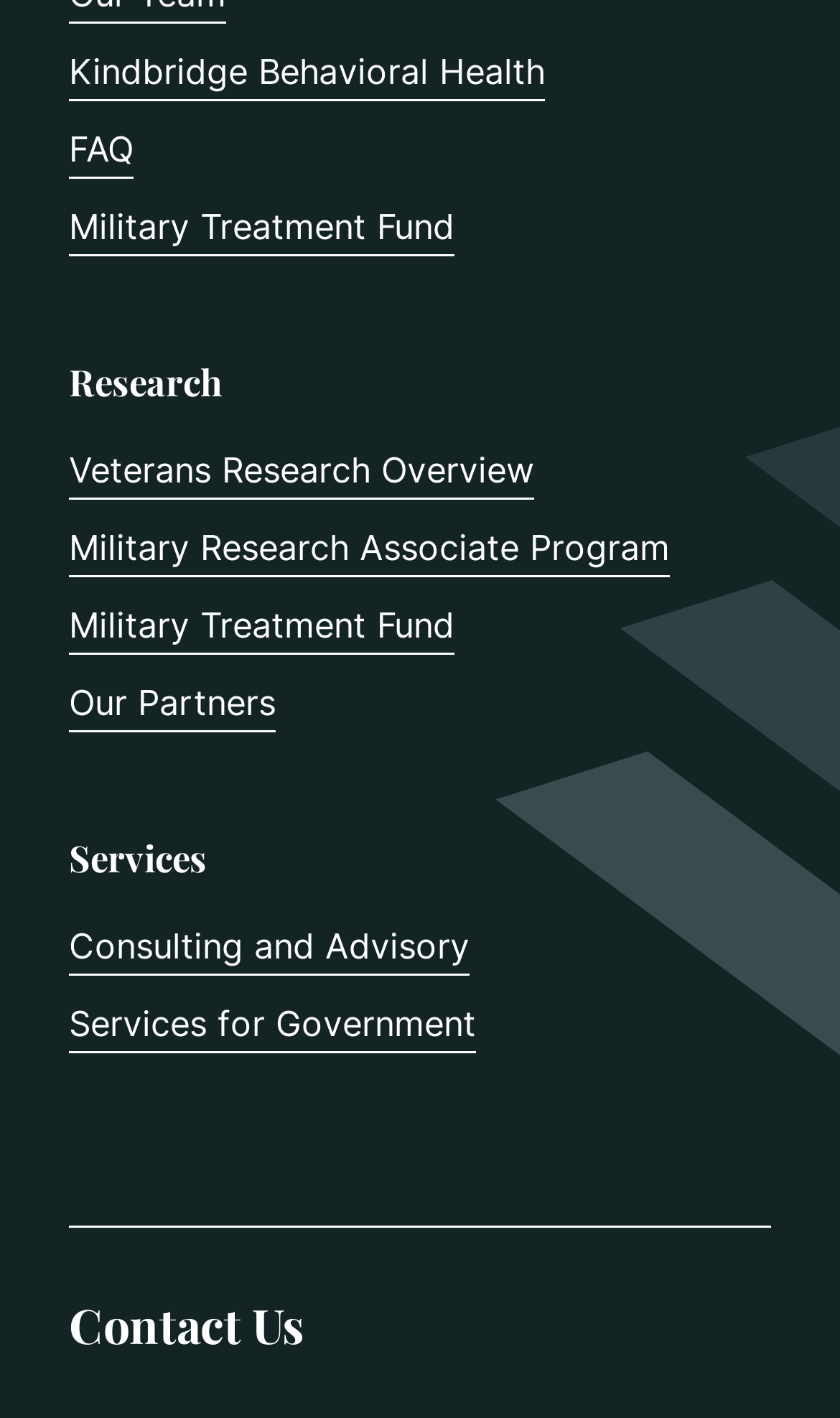Identify the bounding box coordinates of the element that should be clicked to fulfill this task: "contact us". The coordinates should be provided as four float numbers between 0 and 1, i.e., [left, top, right, bottom].

[0.082, 0.915, 0.362, 0.956]